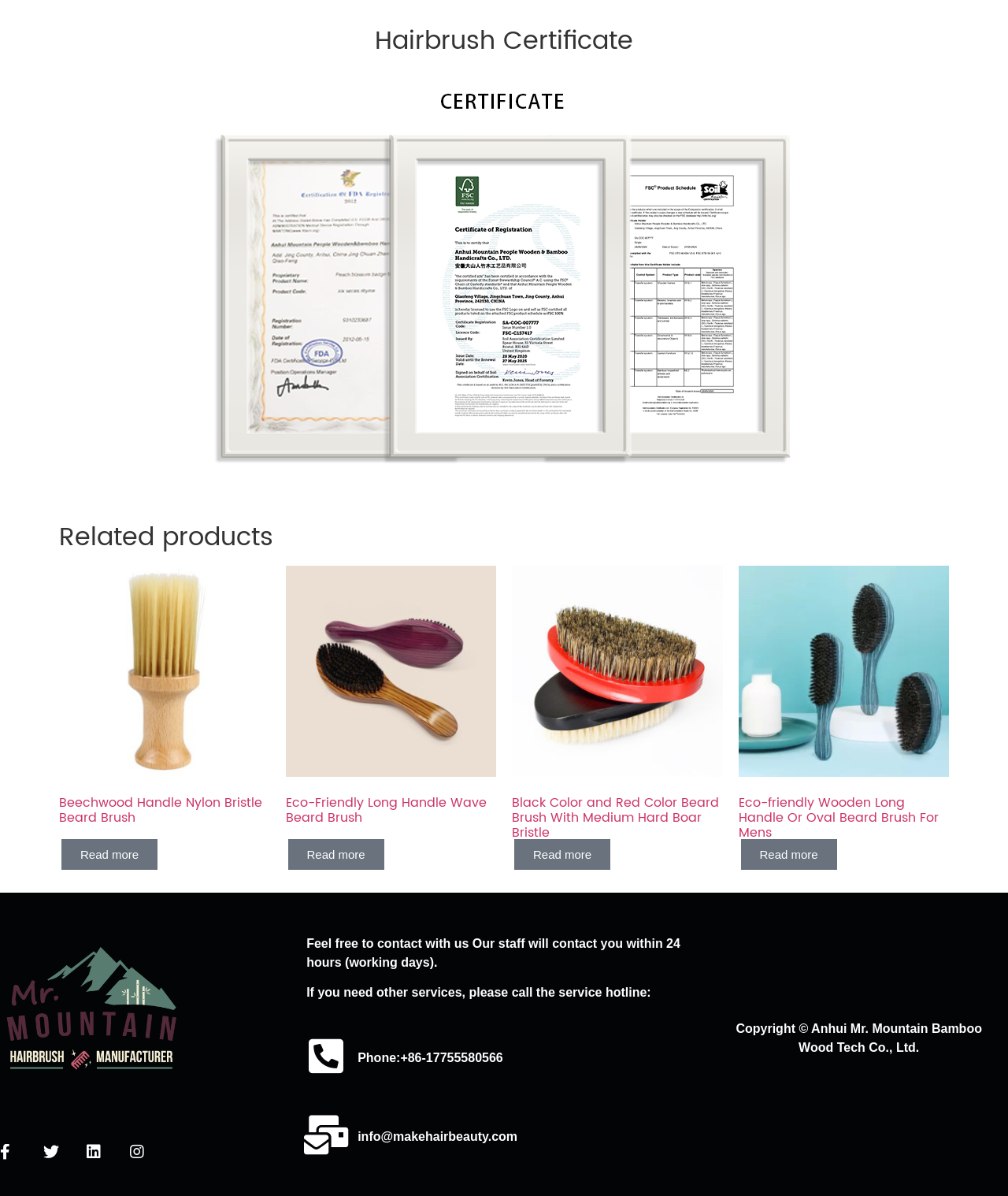Based on the visual content of the image, answer the question thoroughly: What is the purpose of the 'Read more' links on this webpage?

The purpose of the 'Read more' links on this webpage is to provide more information about each hairbrush product. When clicked, these links will likely take the user to a page with detailed product descriptions, features, and specifications.